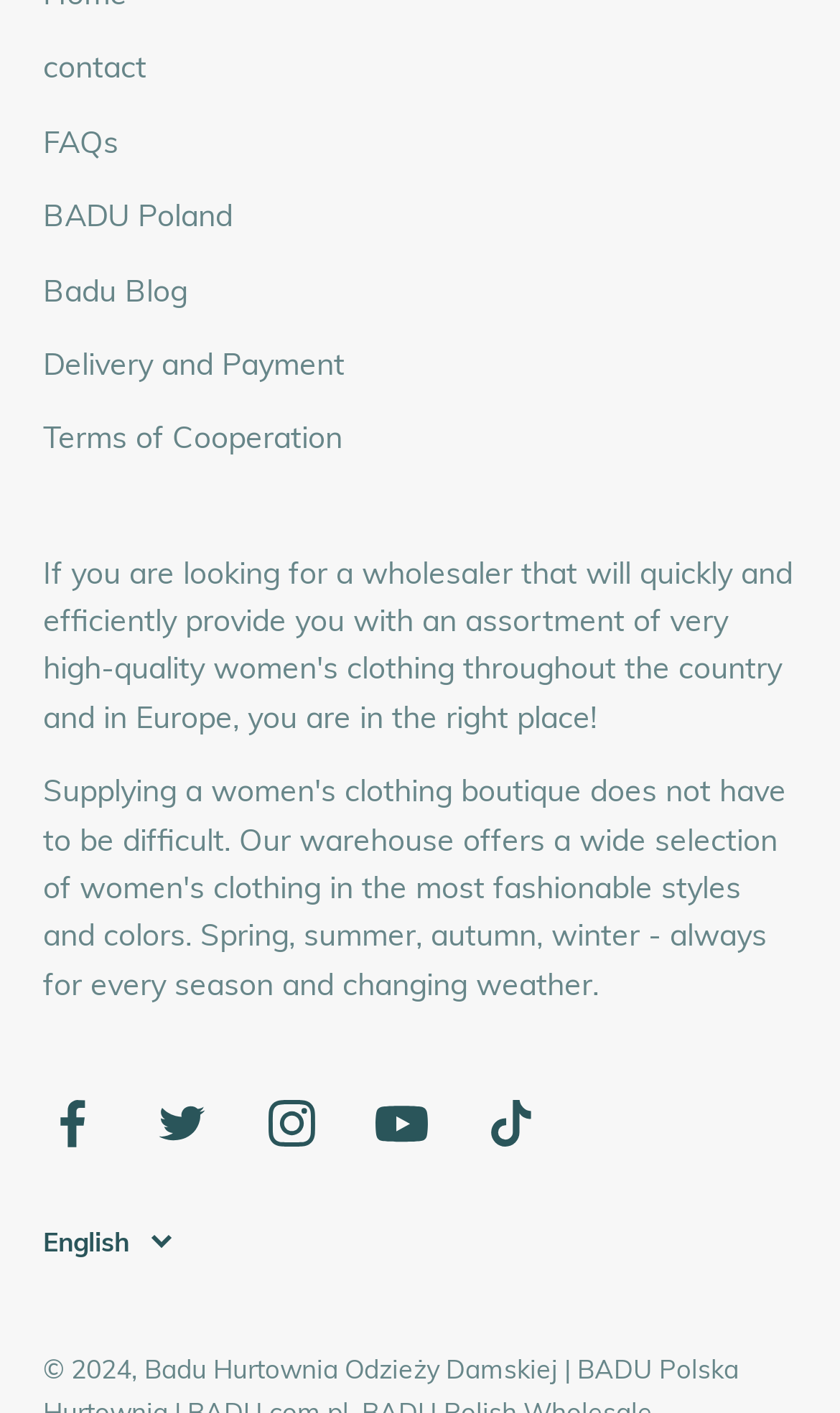Locate the bounding box coordinates of the element to click to perform the following action: 'Click the 'Share via Email' link'. The coordinates should be given as four float values between 0 and 1, in the form of [left, top, right, bottom].

None